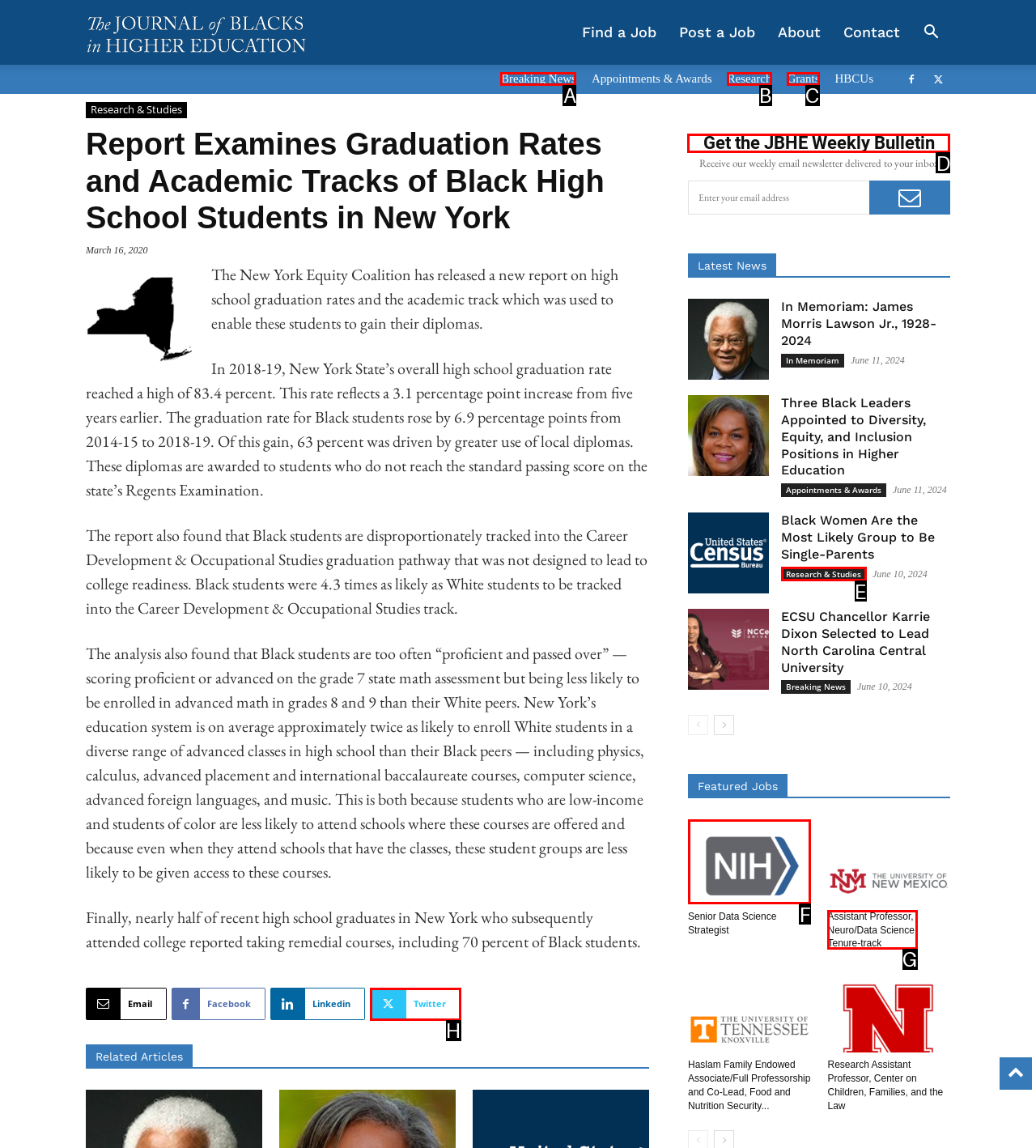Decide which UI element to click to accomplish the task: Get the JBHE Weekly Bulletin
Respond with the corresponding option letter.

D